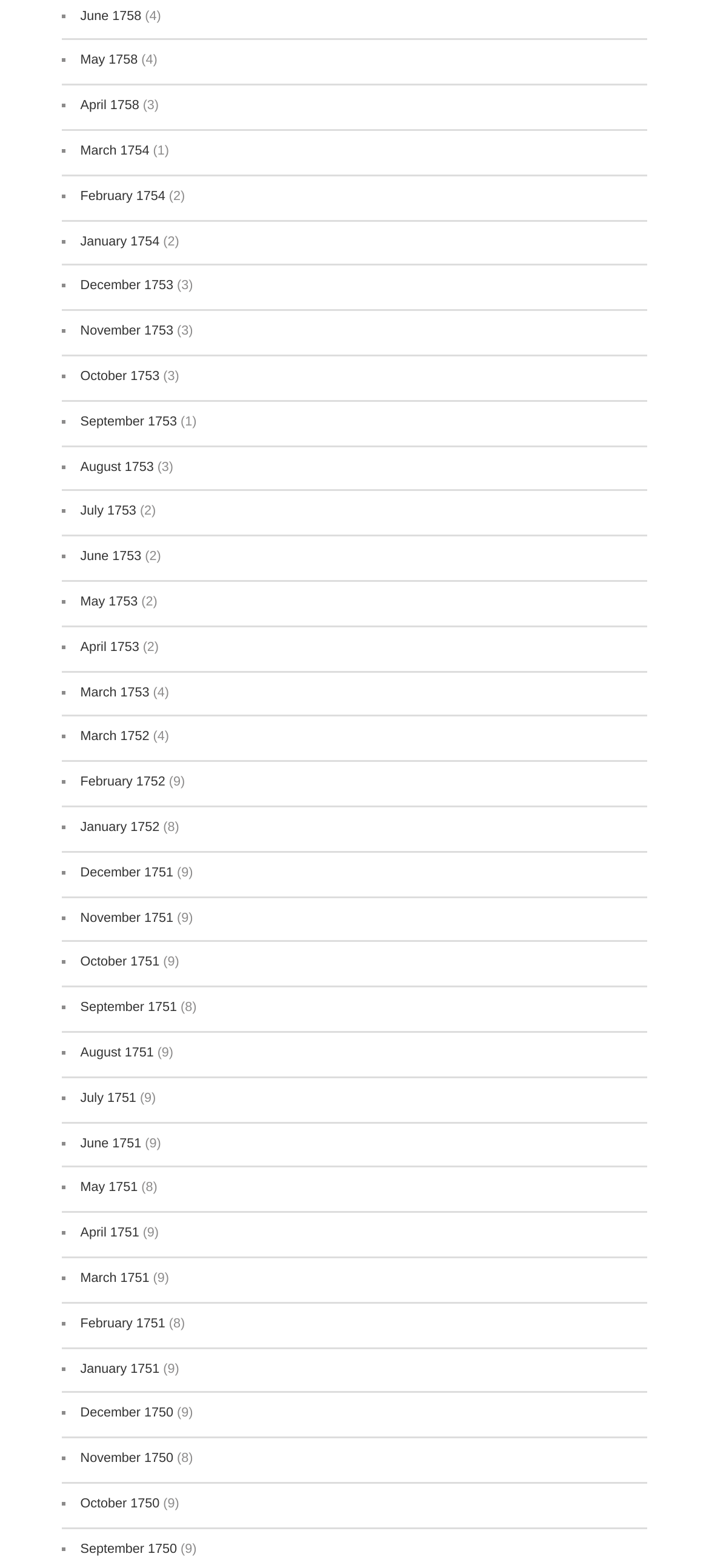From the details in the image, provide a thorough response to the question: What is the most common number in parentheses?

I looked at the StaticText elements with numbers in parentheses and found that the number 9 appears most frequently.